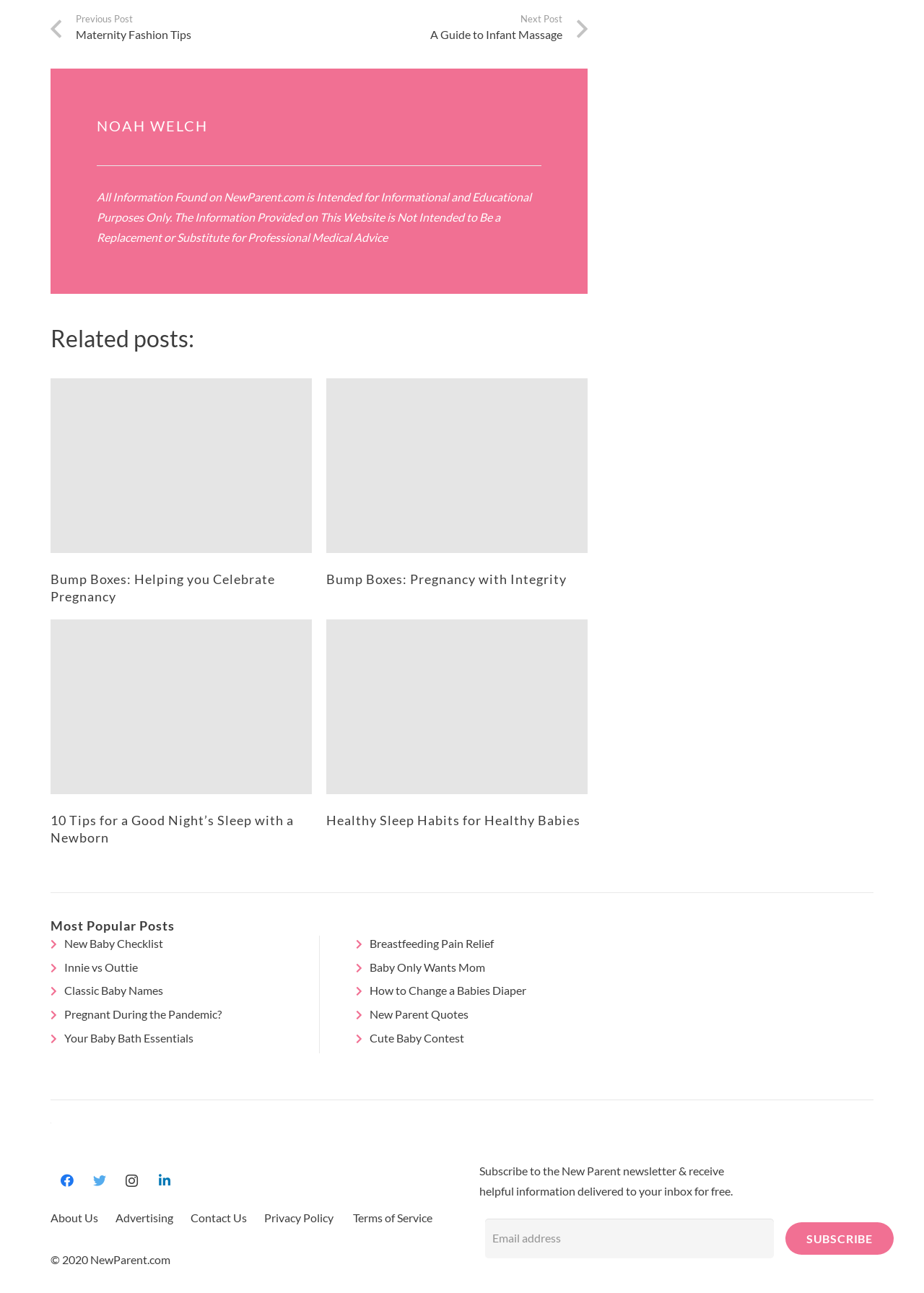Please reply to the following question with a single word or a short phrase:
What are the social media platforms linked on the website?

Facebook, Twitter, Instagram, LinkedIn